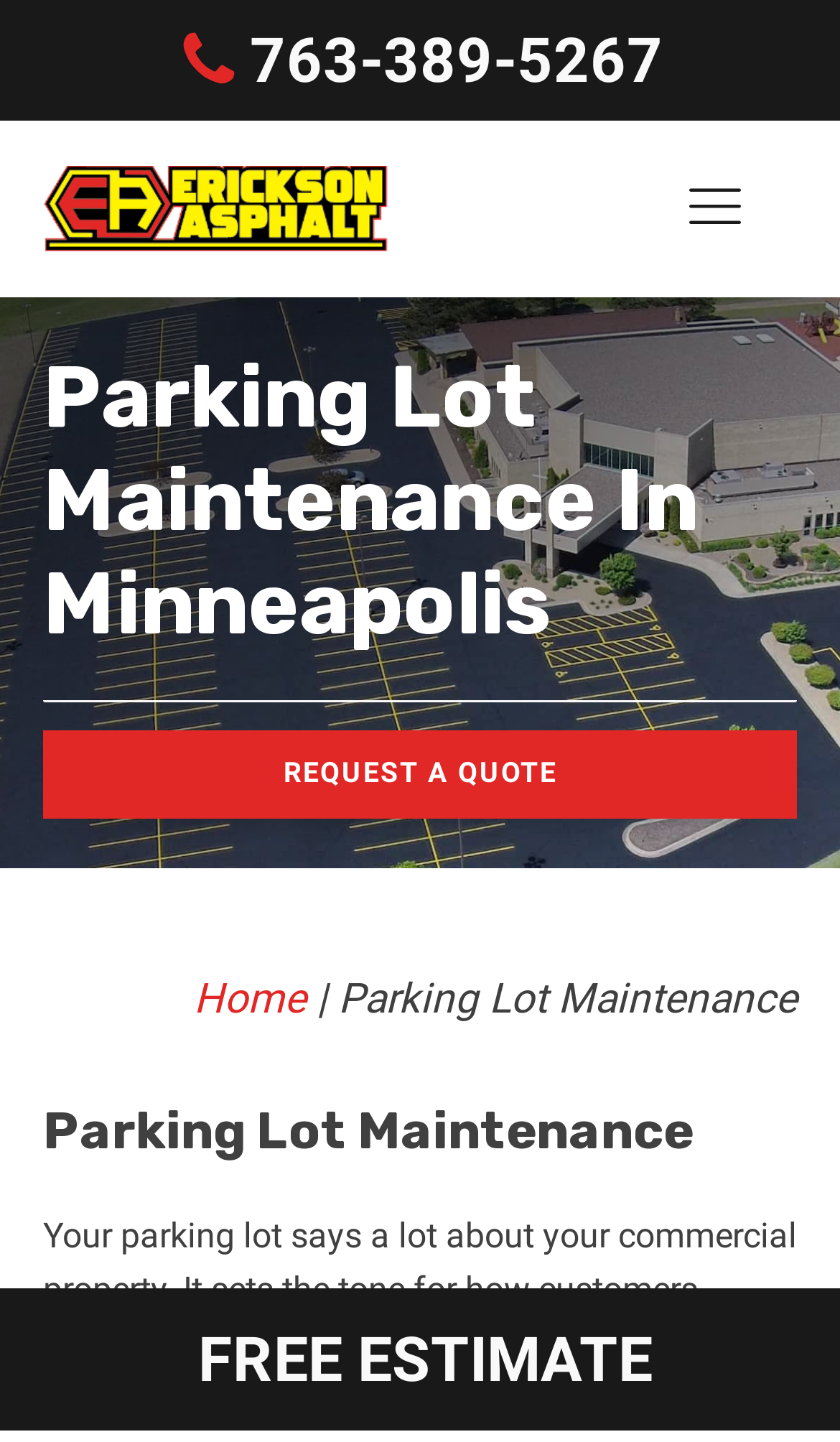Answer the question in a single word or phrase:
What is the phone number to call?

763-389-5267